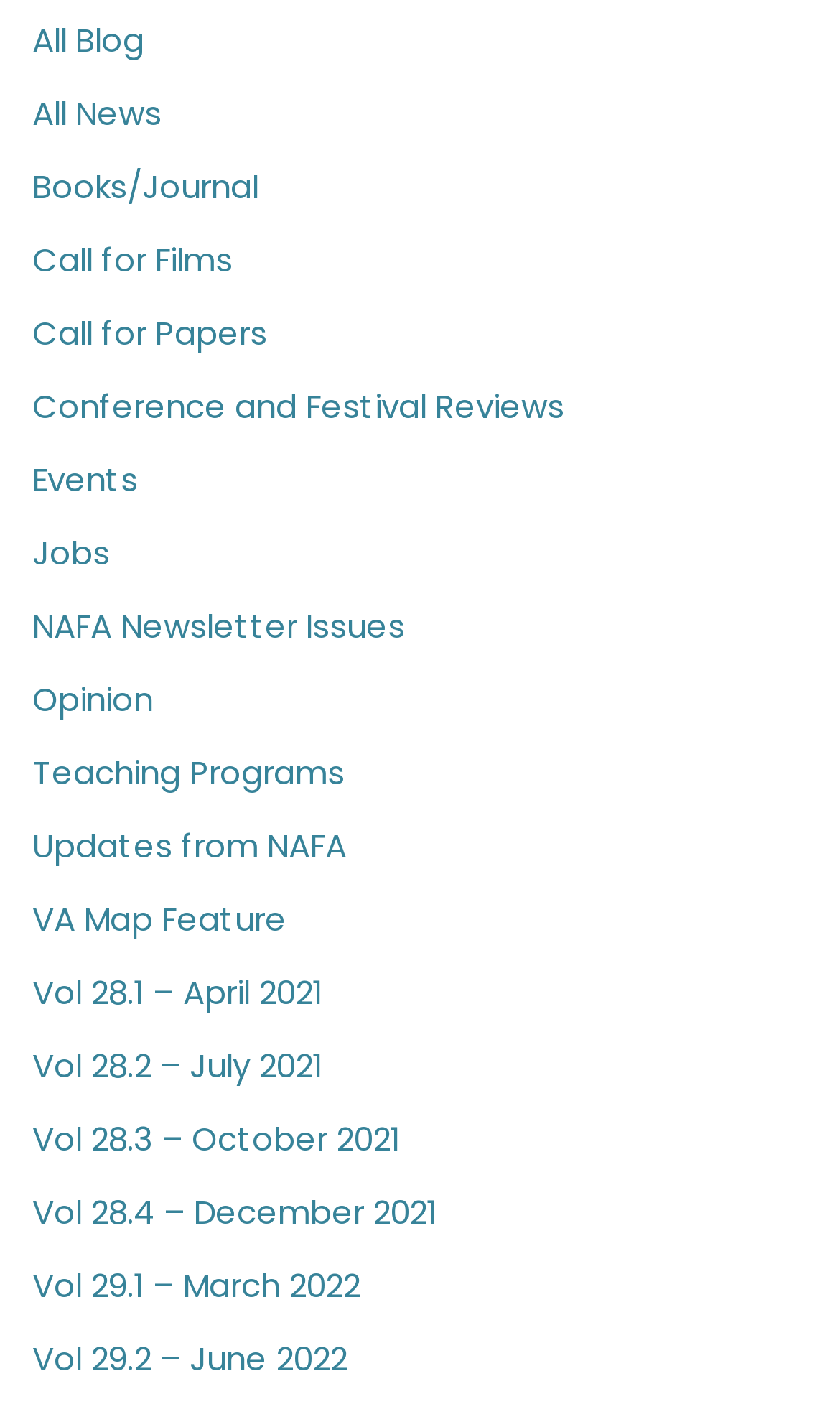Find and indicate the bounding box coordinates of the region you should select to follow the given instruction: "view updates from NAFA".

[0.038, 0.577, 0.413, 0.609]